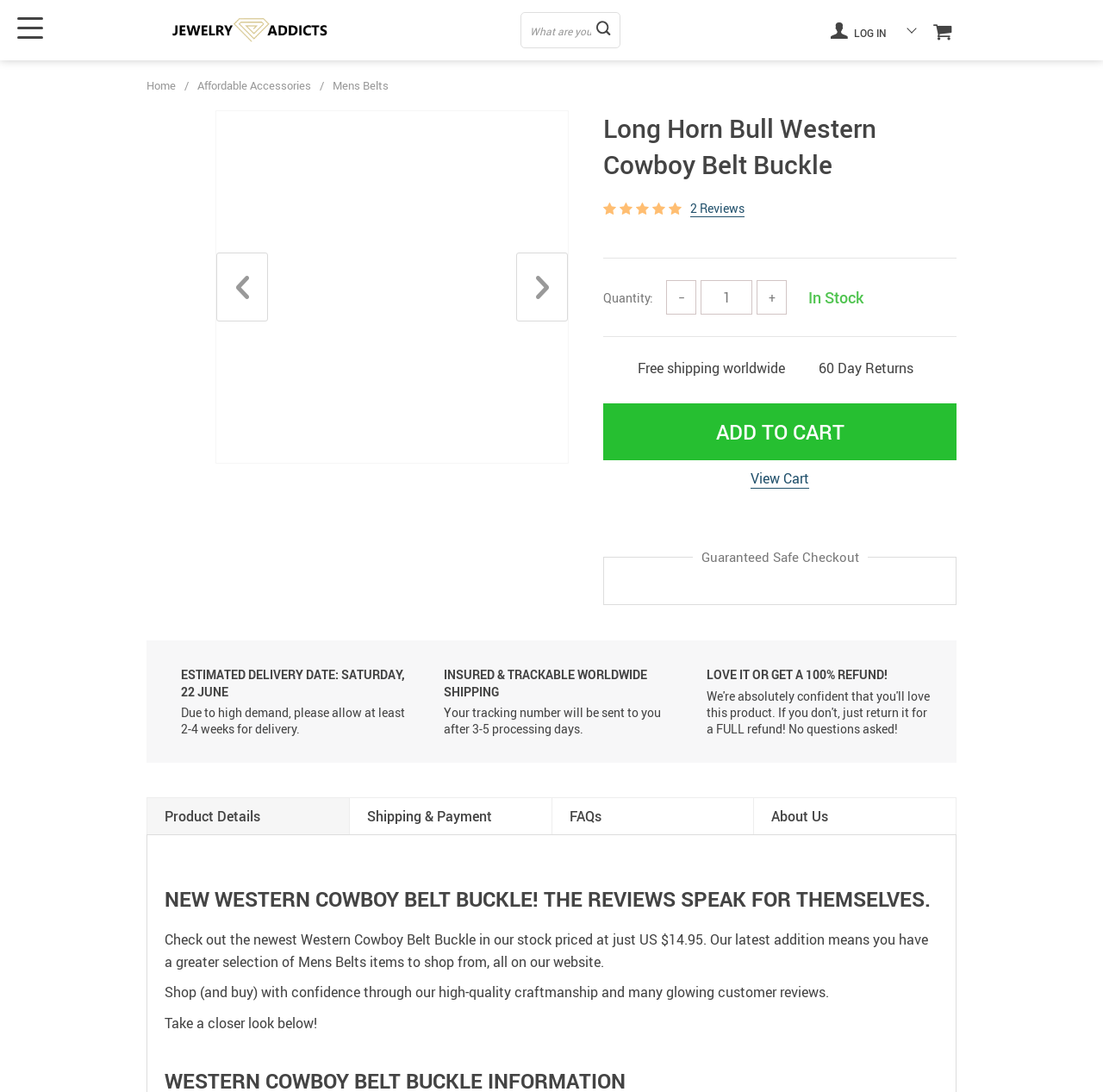Identify the bounding box of the UI component described as: "Mens Belts".

[0.302, 0.071, 0.352, 0.085]